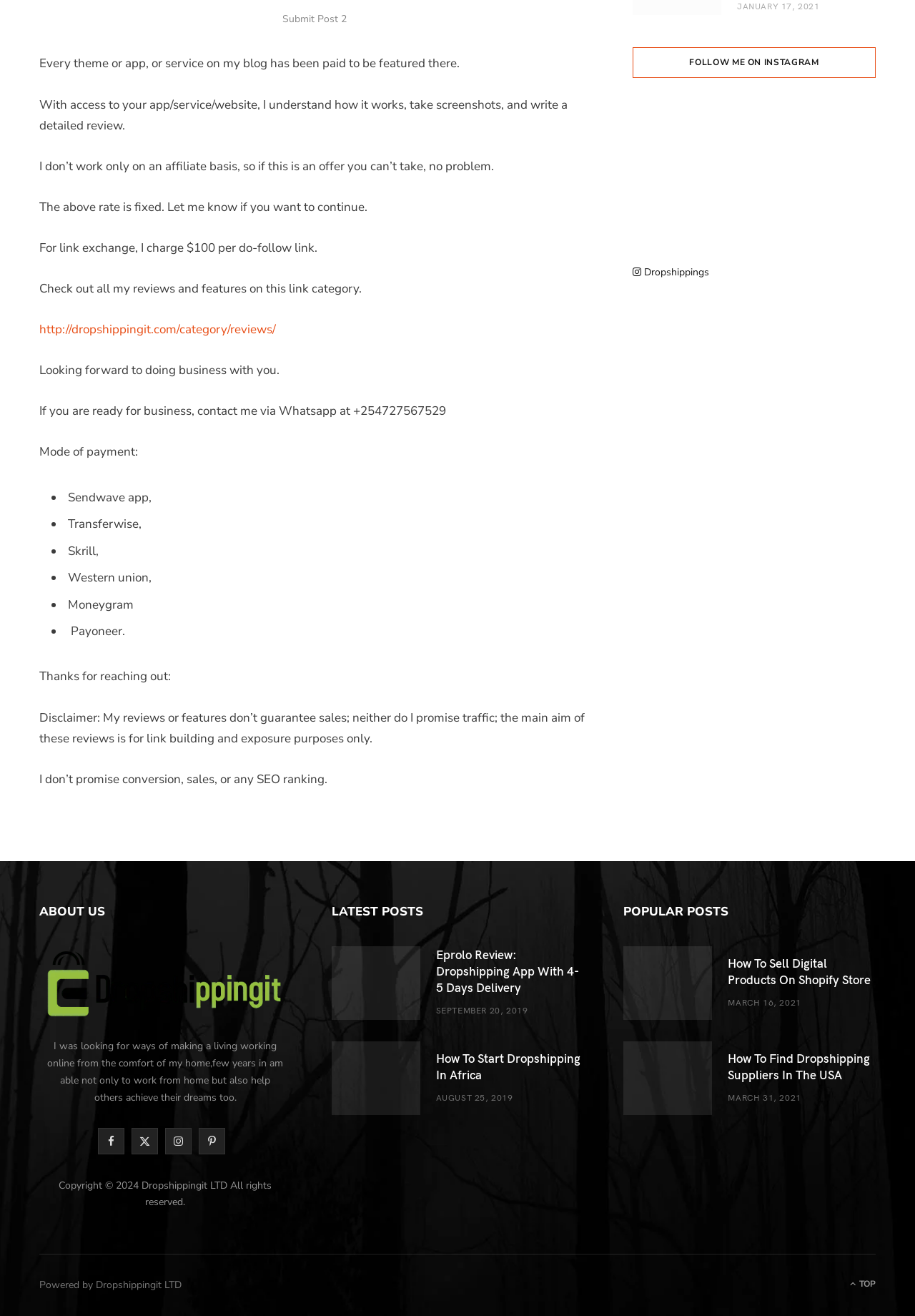Locate the bounding box coordinates of the area that needs to be clicked to fulfill the following instruction: "Contact via Whatsapp". The coordinates should be in the format of four float numbers between 0 and 1, namely [left, top, right, bottom].

[0.043, 0.306, 0.488, 0.319]